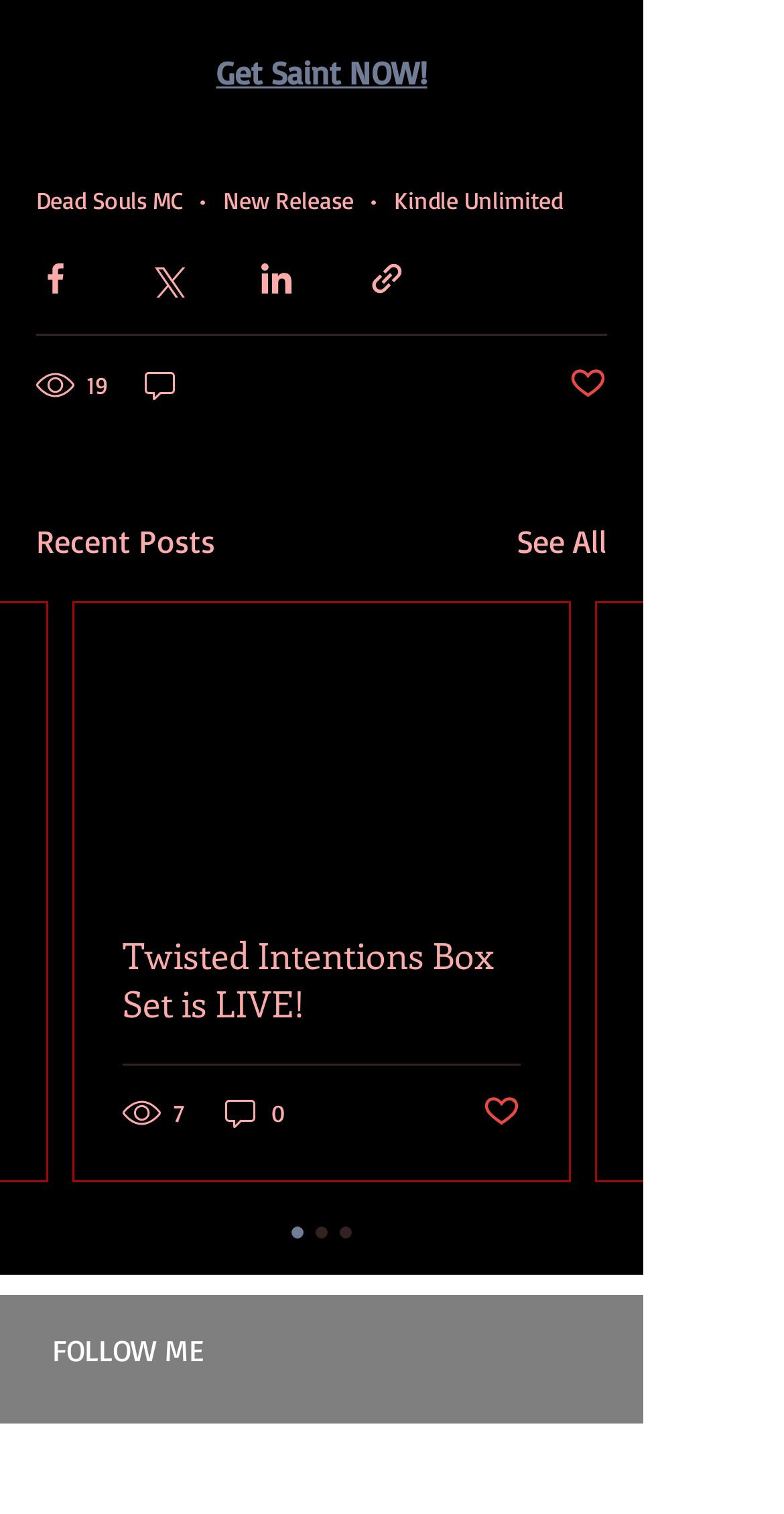Use a single word or phrase to answer this question: 
What is the name of the MC?

Dead Souls MC